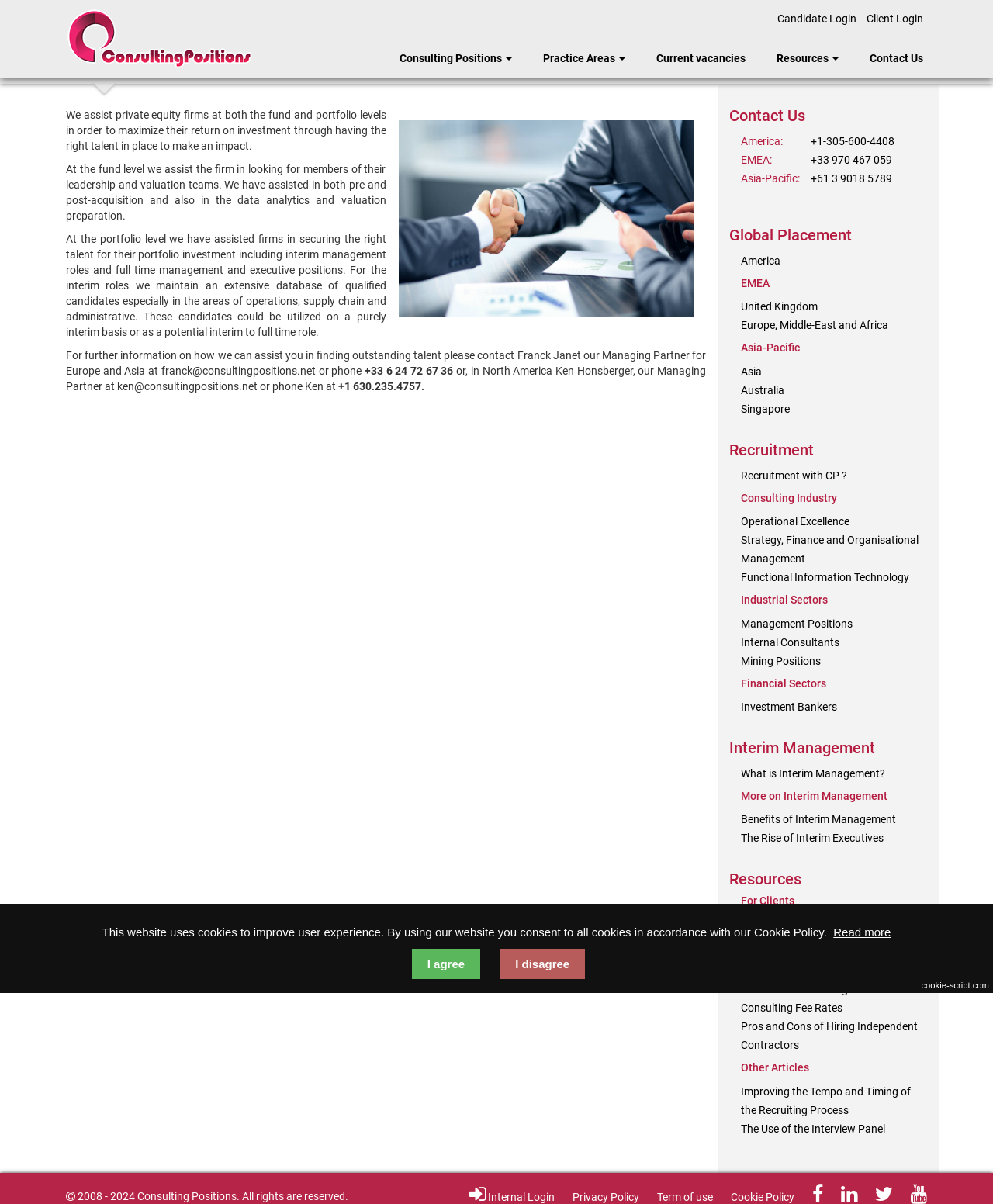Provide the bounding box coordinates of the section that needs to be clicked to accomplish the following instruction: "View Consulting Positions."

[0.055, 0.032, 0.078, 0.064]